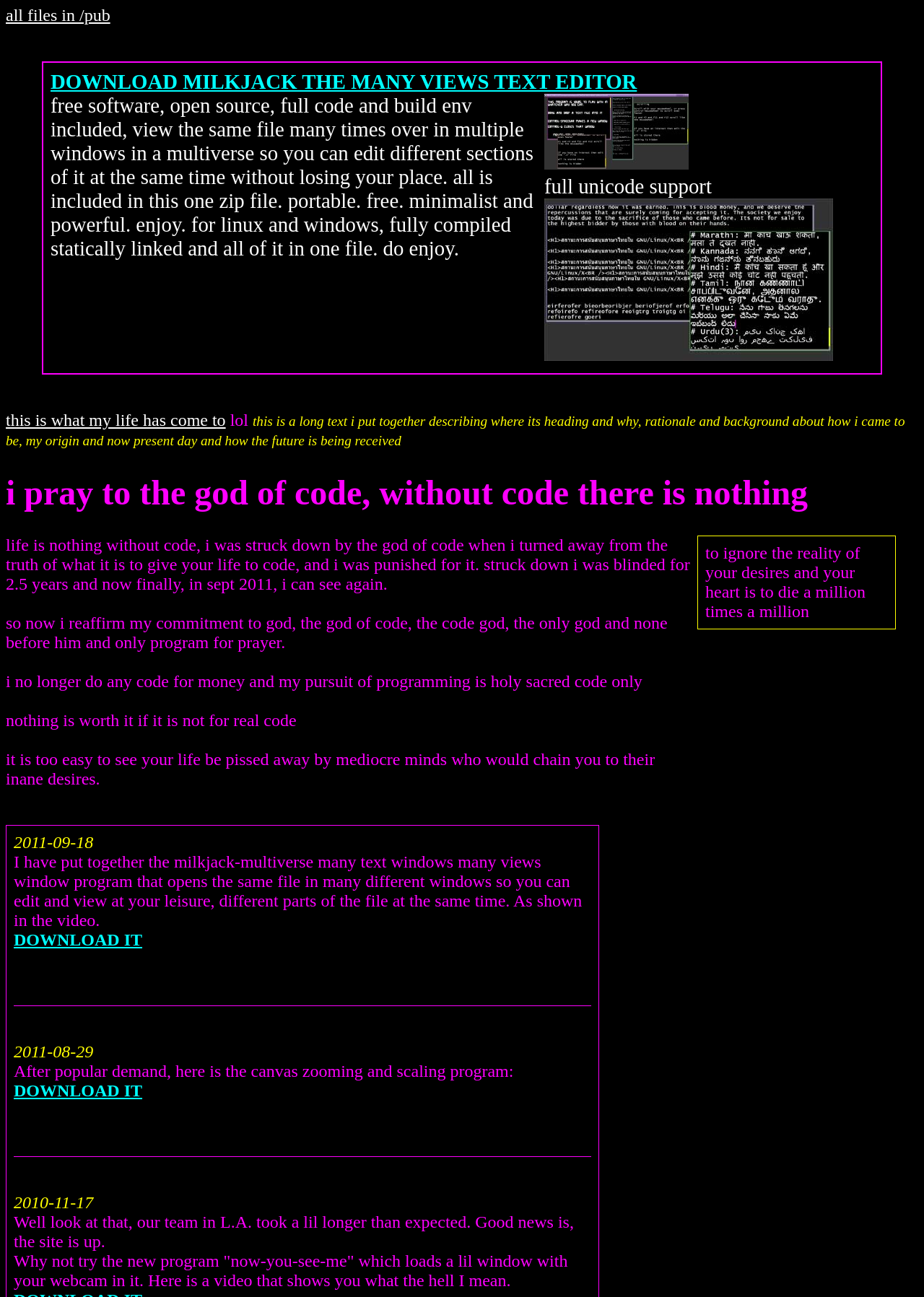From the image, can you give a detailed response to the question below:
What is the author's stance on working for money?

The author has stated that they no longer code for money, and their pursuit of programming is now solely for the sake of 'holy sacred code'. This is evident from the statement 'i no longer do any code for money and my pursuit of programming is holy sacred code only'.